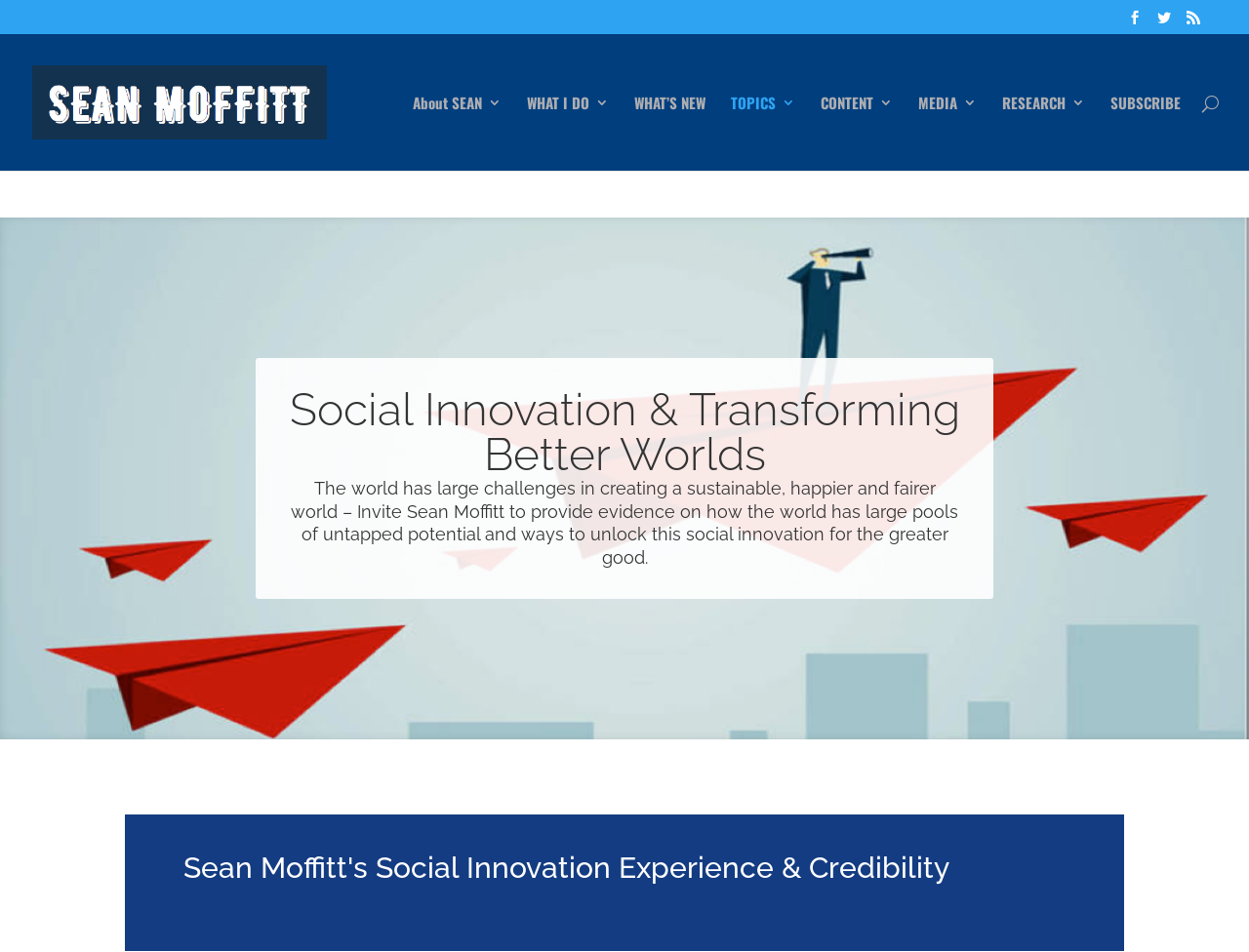Refer to the screenshot and give an in-depth answer to this question: What is the purpose of the search box?

I inferred the purpose of the search box by looking at its text 'Search for:' and its location on the webpage, which suggests that it is used to search for content on the website.